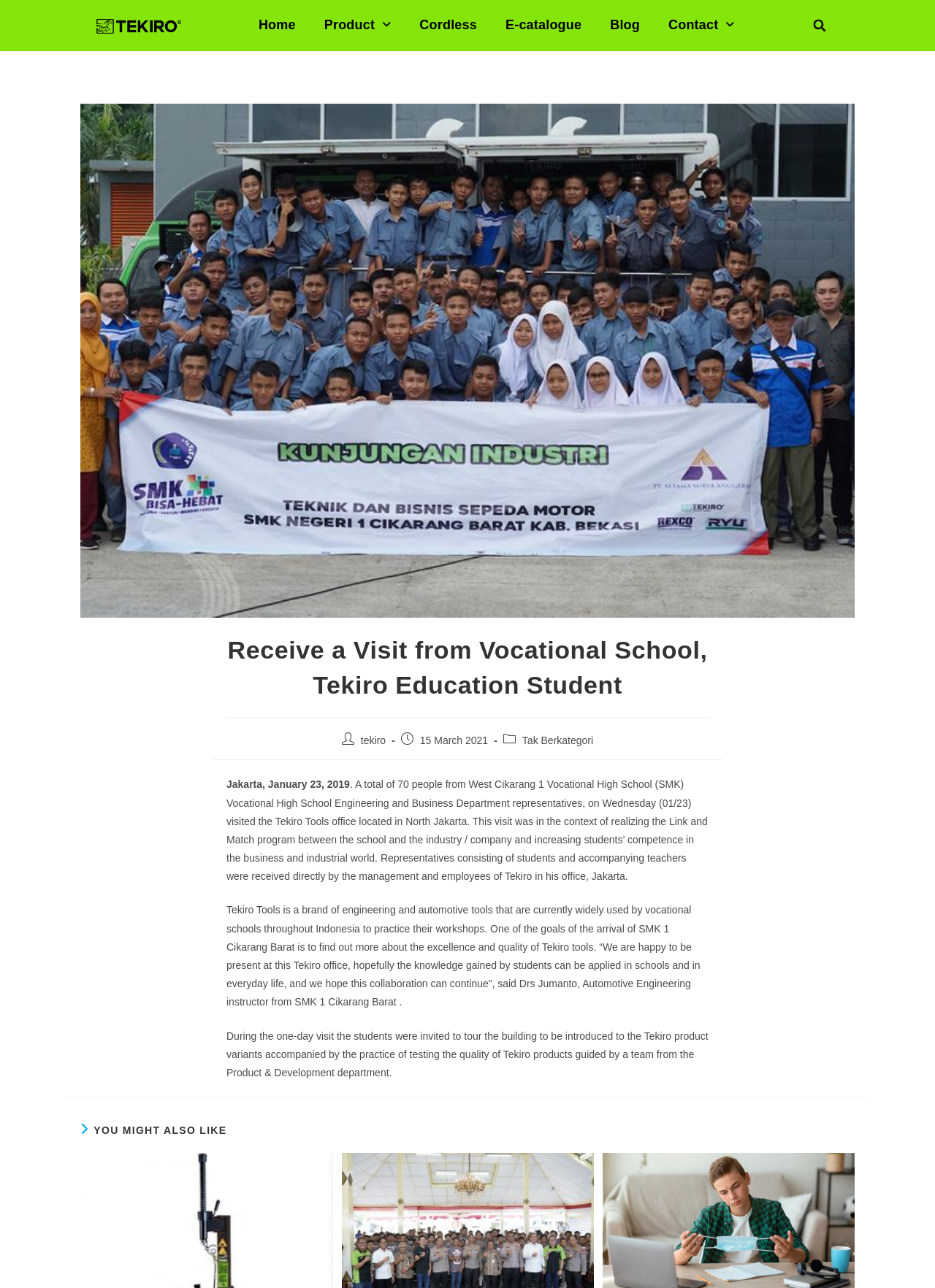Show the bounding box coordinates of the element that should be clicked to complete the task: "Contact Tekiro".

[0.702, 0.014, 0.799, 0.024]